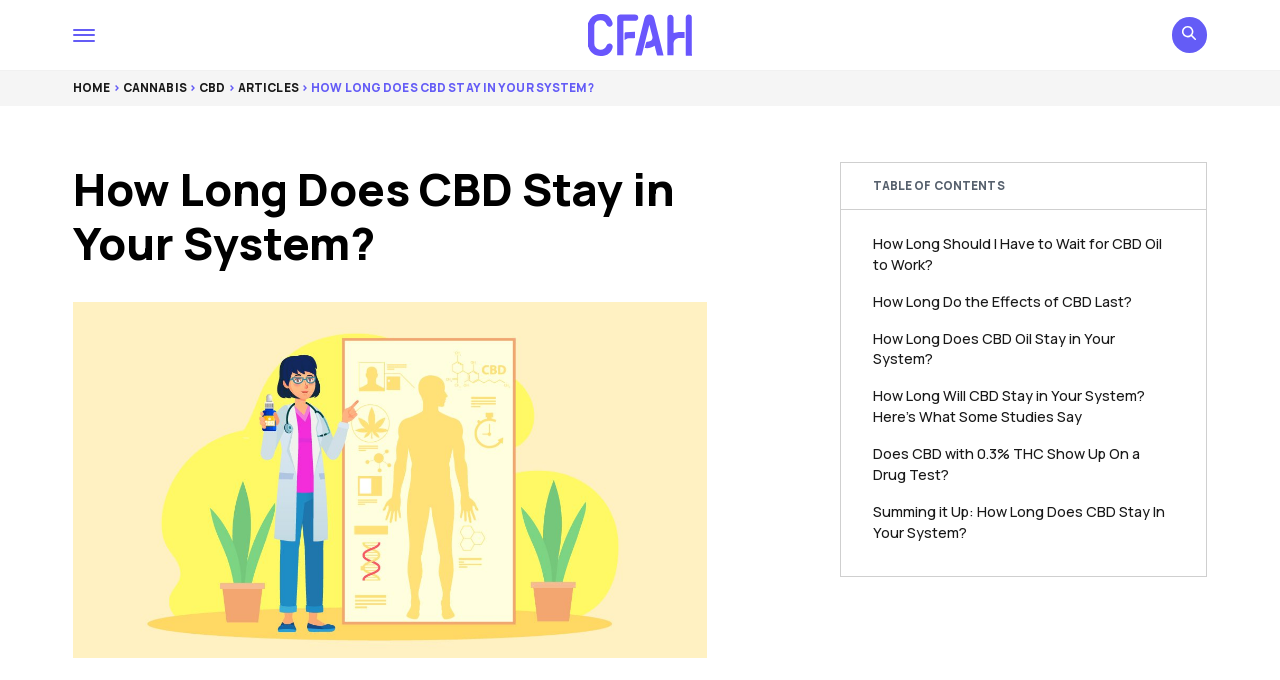Refer to the element description Home and identify the corresponding bounding box in the screenshot. Format the coordinates as (top-left x, top-left y, bottom-right x, bottom-right y) with values in the range of 0 to 1.

[0.057, 0.116, 0.086, 0.141]